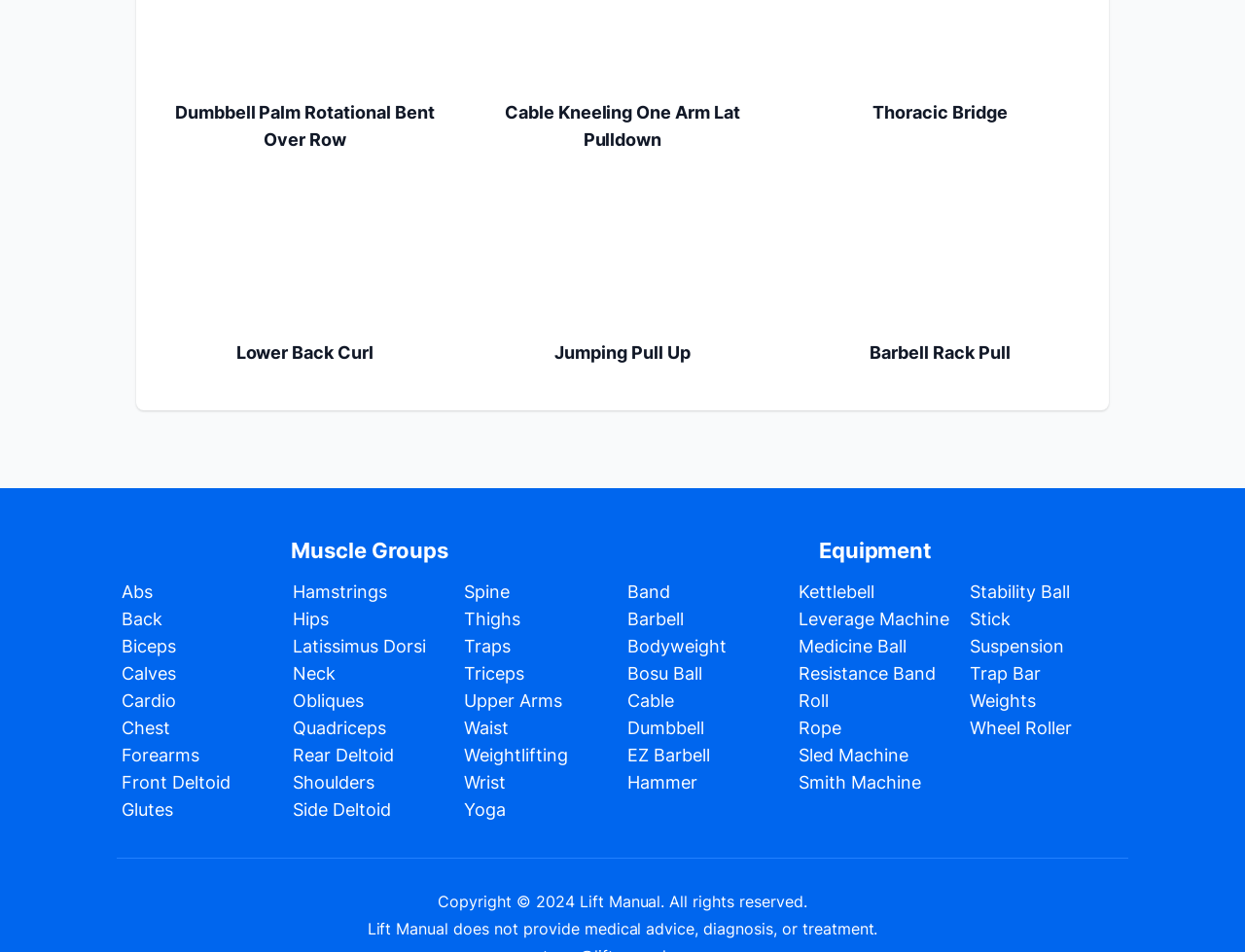Identify the bounding box coordinates for the region to click in order to carry out this instruction: "Choose Abs". Provide the coordinates using four float numbers between 0 and 1, formatted as [left, top, right, bottom].

[0.098, 0.611, 0.123, 0.632]